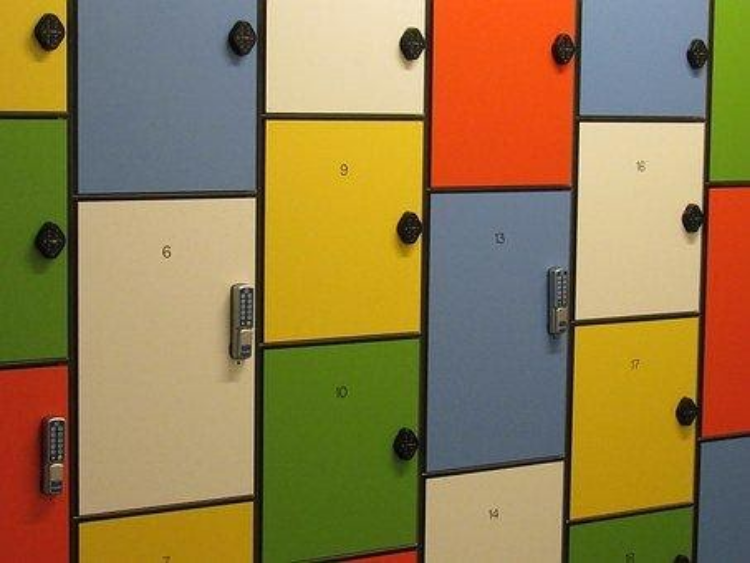Reply to the question with a single word or phrase:
What are the numbers on the lockers?

6, 9, 10, 13, among others